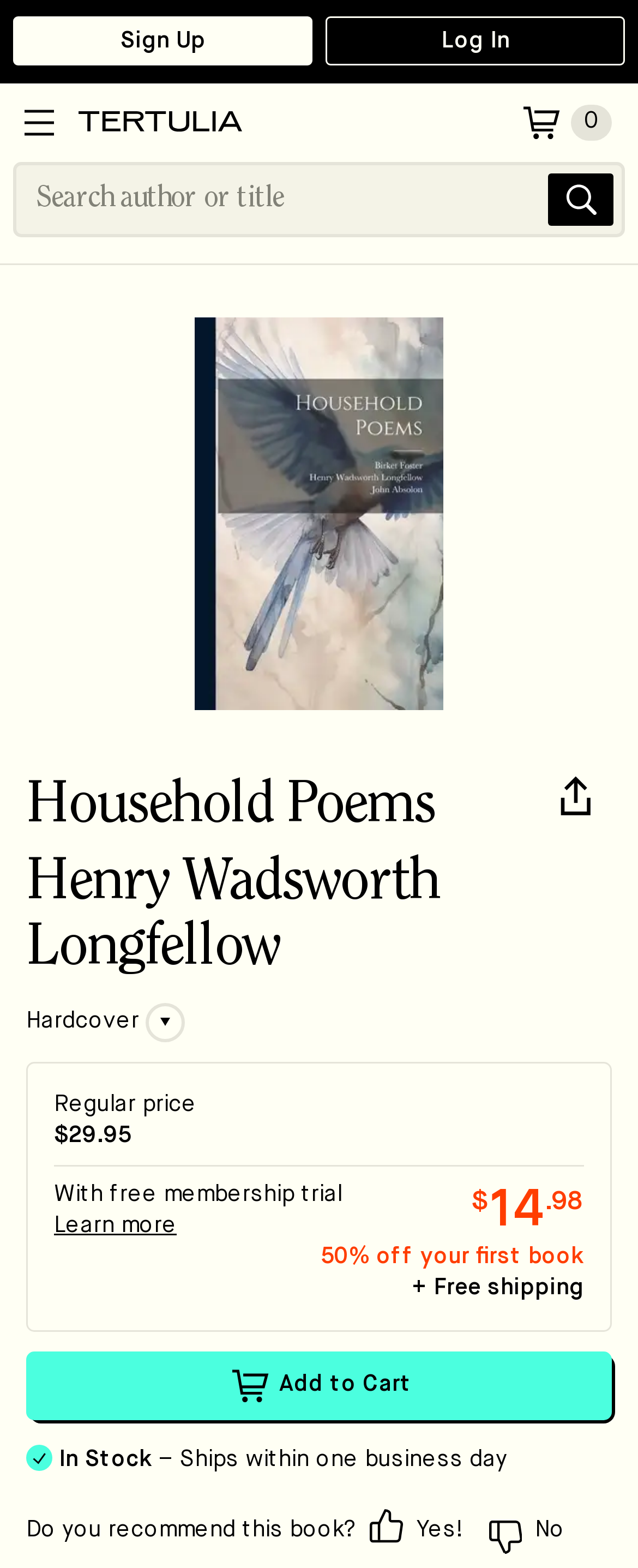Find the bounding box coordinates of the element I should click to carry out the following instruction: "Sign up".

[0.021, 0.011, 0.49, 0.042]